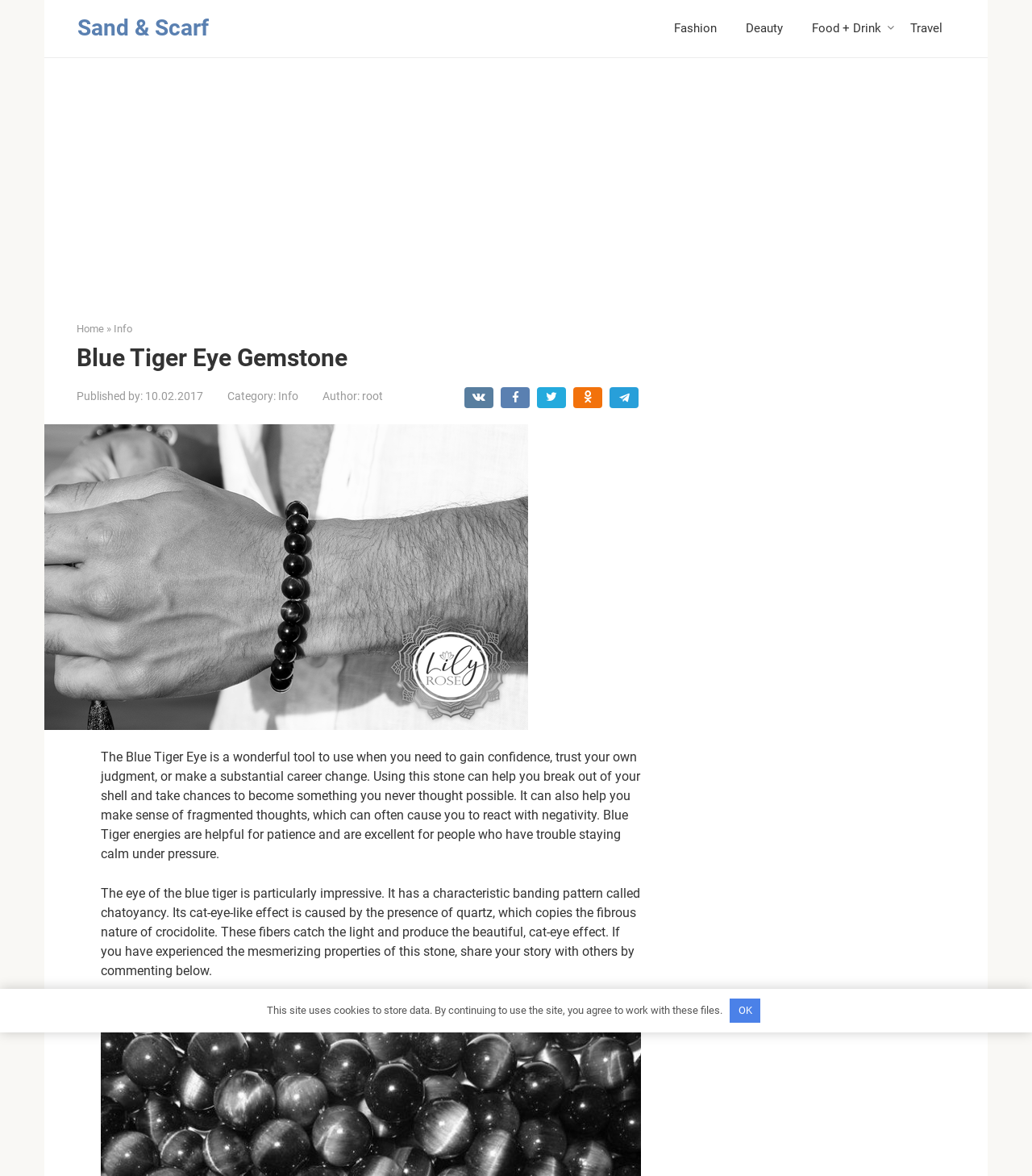Show me the bounding box coordinates of the clickable region to achieve the task as per the instruction: "Click on the 'Blue Tiger Eye Gemstone' heading".

[0.074, 0.293, 0.621, 0.315]